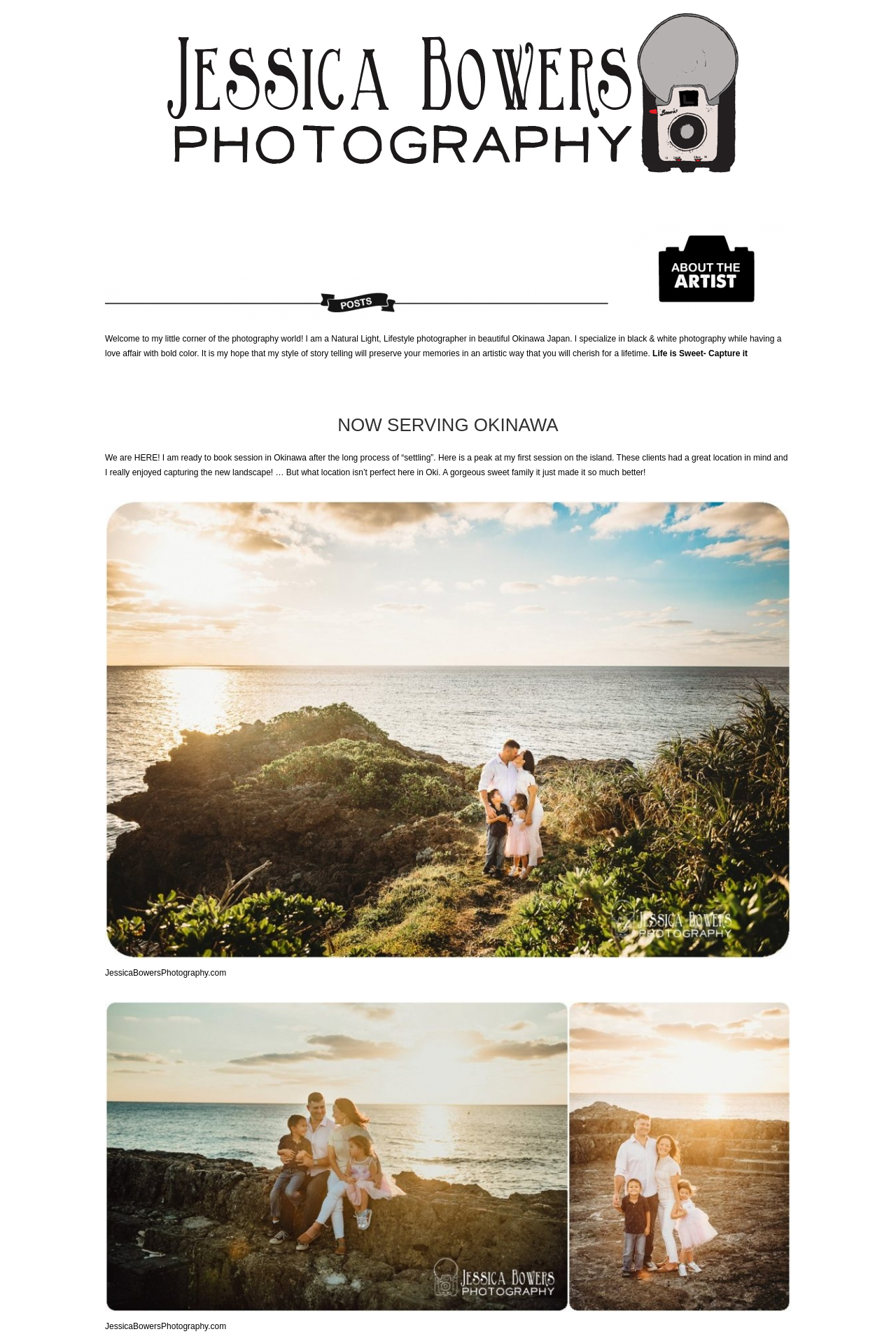Determine the bounding box for the UI element as described: "Portfolio/ Blog Posts". The coordinates should be represented as four float numbers between 0 and 1, formatted as [left, top, right, bottom].

[0.157, 0.14, 0.303, 0.147]